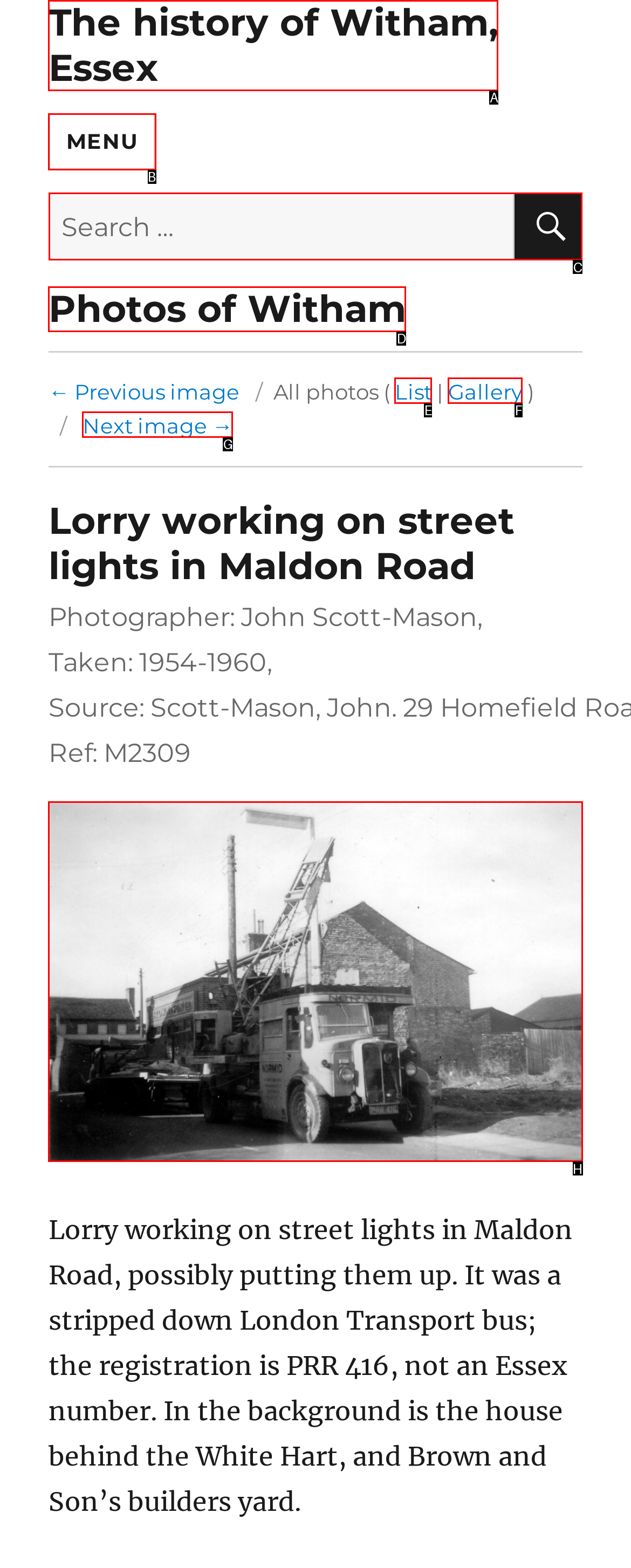Identify the correct UI element to click for this instruction: Search for something
Respond with the appropriate option's letter from the provided choices directly.

C